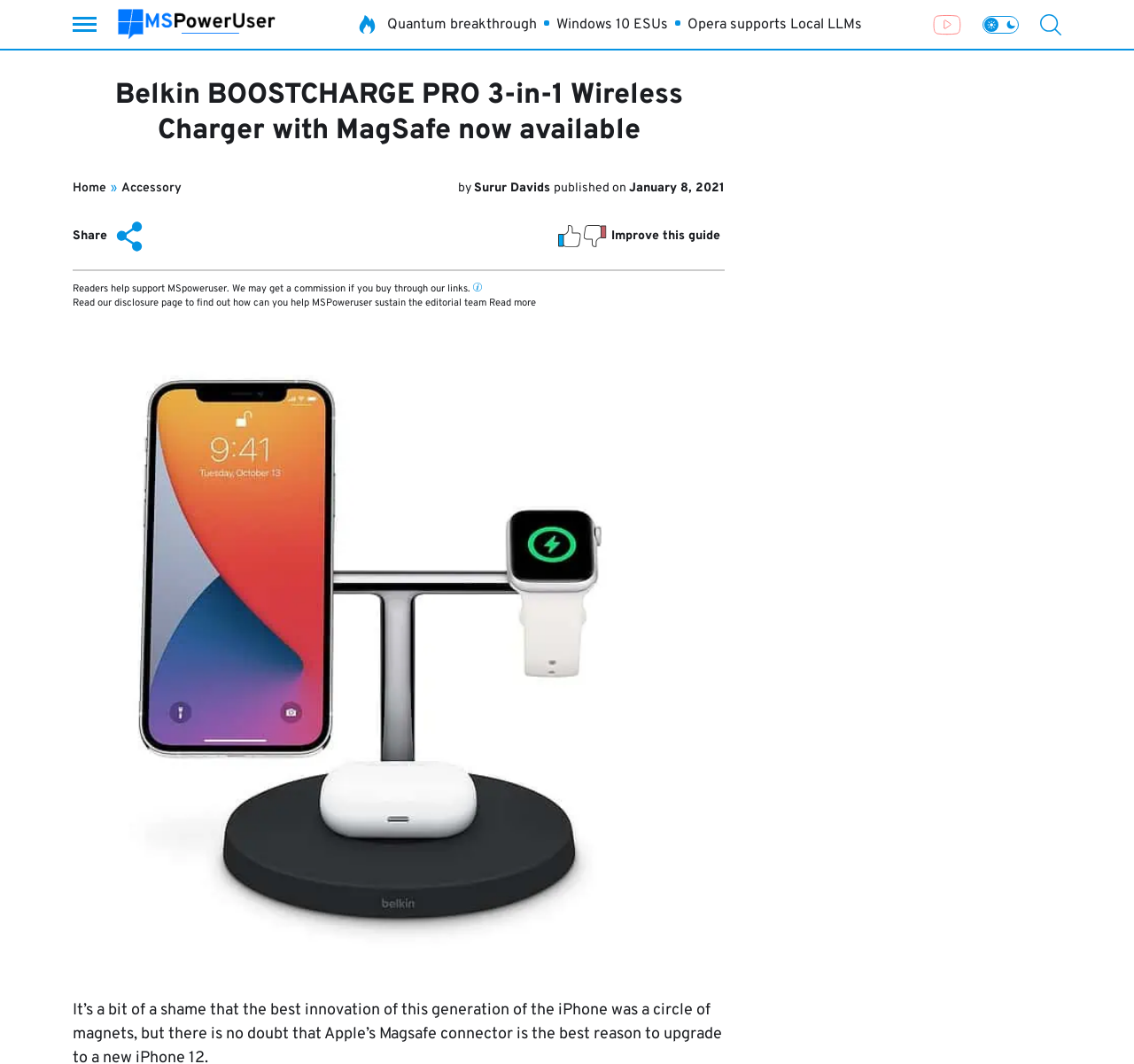Please answer the following question using a single word or phrase: 
What is the date of publication of this article?

January 8, 2021